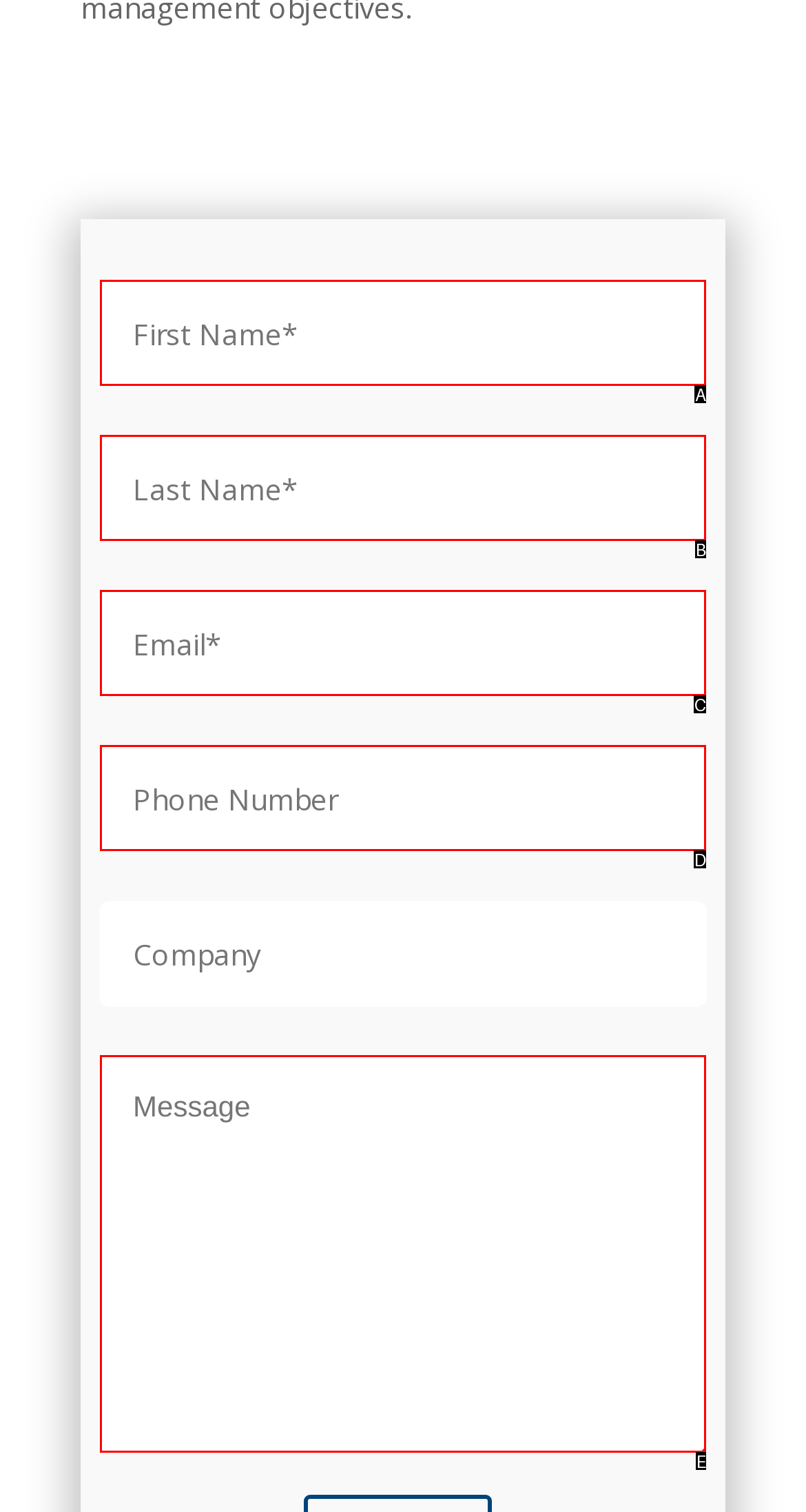Based on the description name="name" placeholder="First Name*", identify the most suitable HTML element from the options. Provide your answer as the corresponding letter.

A